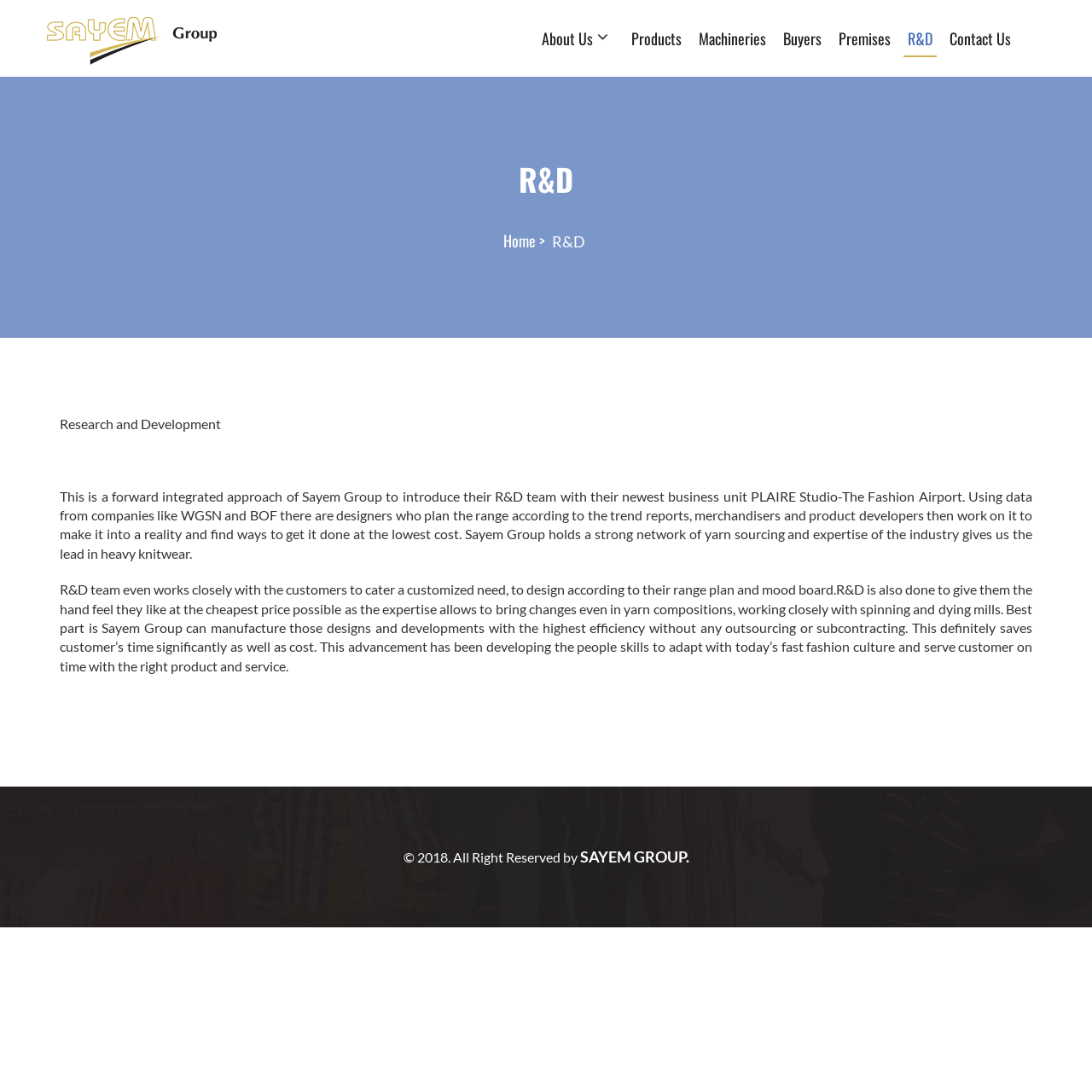Determine the bounding box coordinates of the UI element described below. Use the format (top-left x, top-left y, bottom-right x, bottom-right y) with floating point numbers between 0 and 1: Buyers

[0.713, 0.02, 0.756, 0.051]